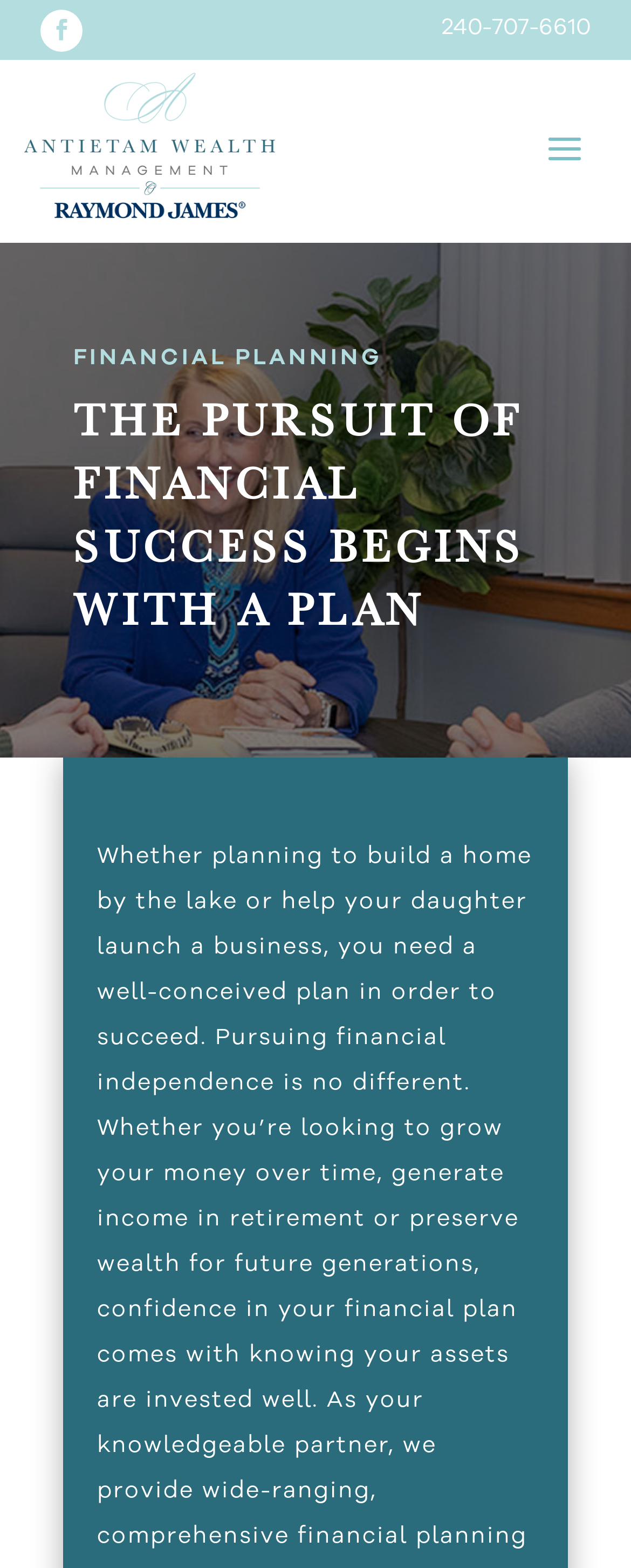Identify the bounding box coordinates for the UI element described as follows: "alt="Logo"". Ensure the coordinates are four float numbers between 0 and 1, formatted as [left, top, right, bottom].

[0.038, 0.046, 0.436, 0.139]